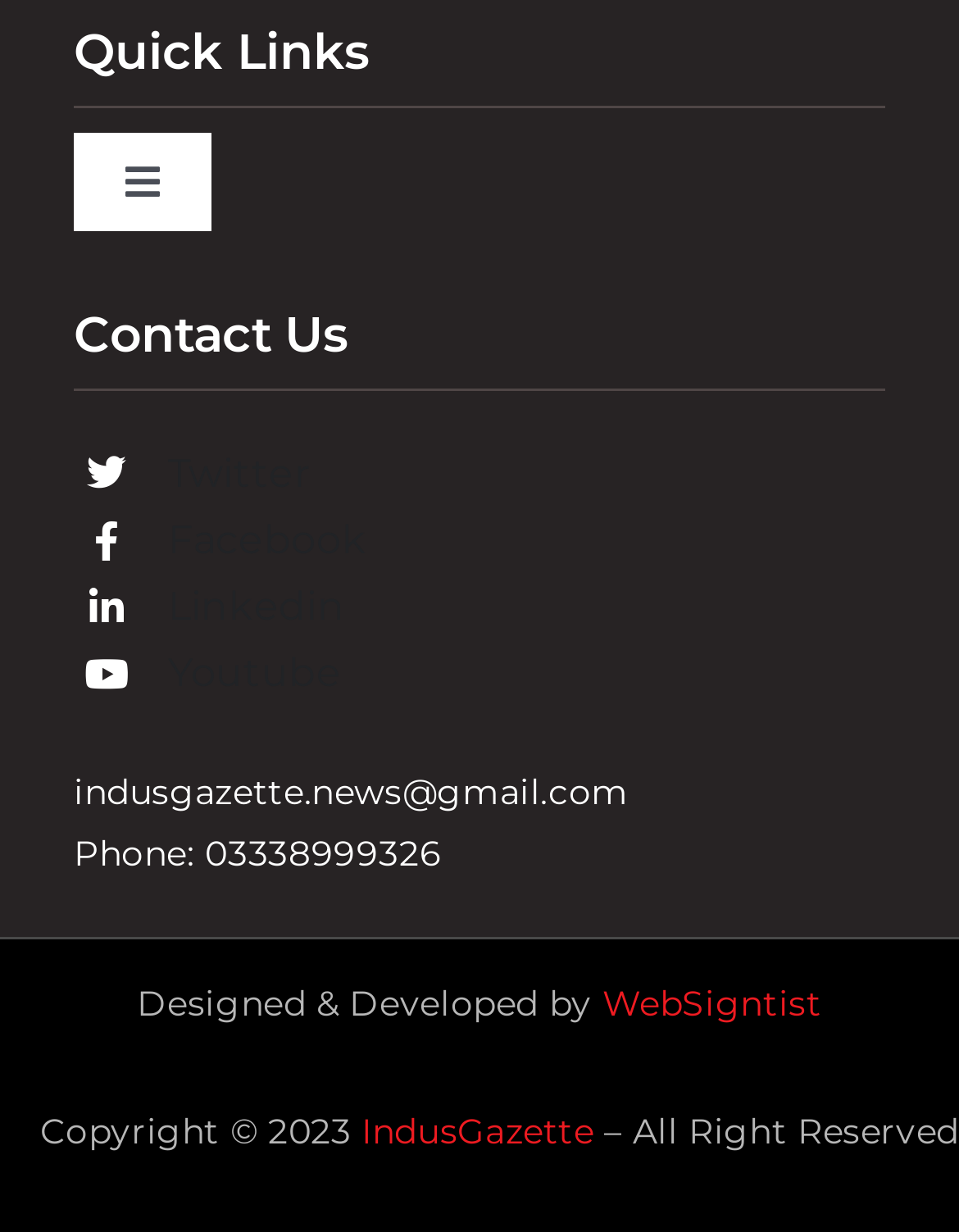Select the bounding box coordinates of the element I need to click to carry out the following instruction: "View commercial services".

None